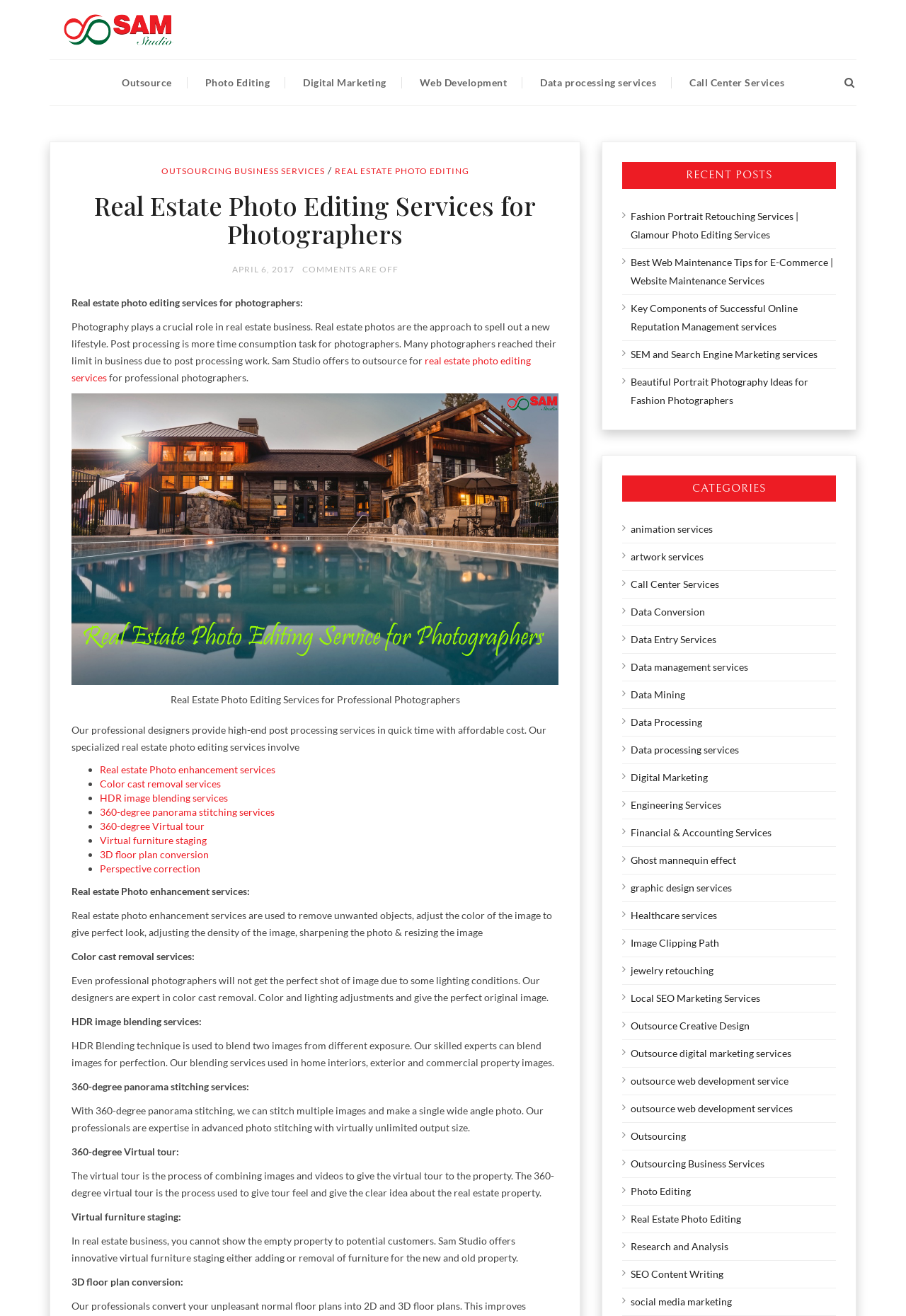Give the bounding box coordinates for the element described by: "Real estate Photo enhancement services".

[0.11, 0.58, 0.304, 0.589]